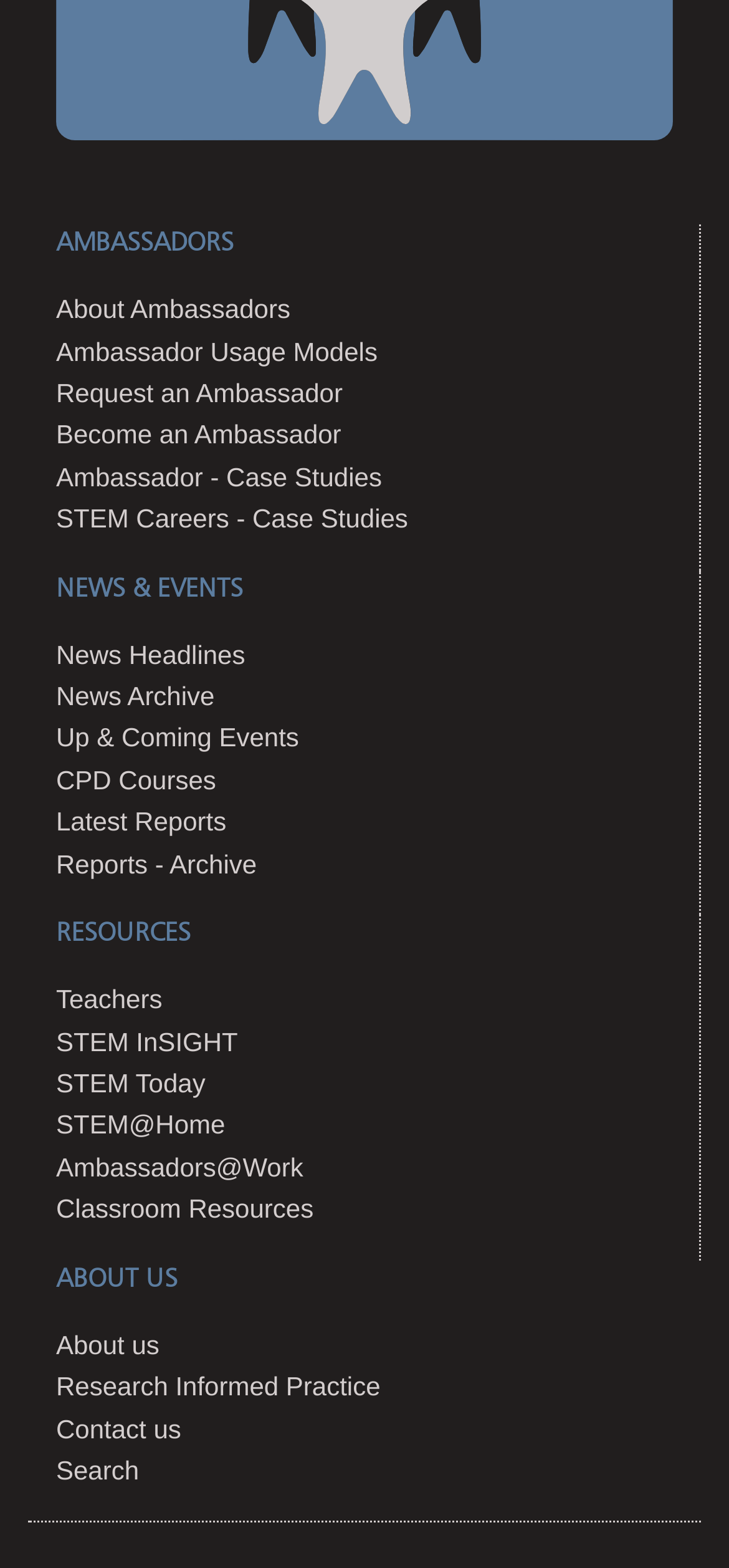Utilize the information from the image to answer the question in detail:
How many links are there under the 'NEWS & EVENTS' category?

I counted the number of link elements under the 'NEWS & EVENTS' category, which starts with the StaticText element 'NEWS & EVENTS'. There are 5 link elements: 'News Headlines', 'News Archive', 'Up & Coming Events', 'CPD Courses', and 'Latest Reports'.